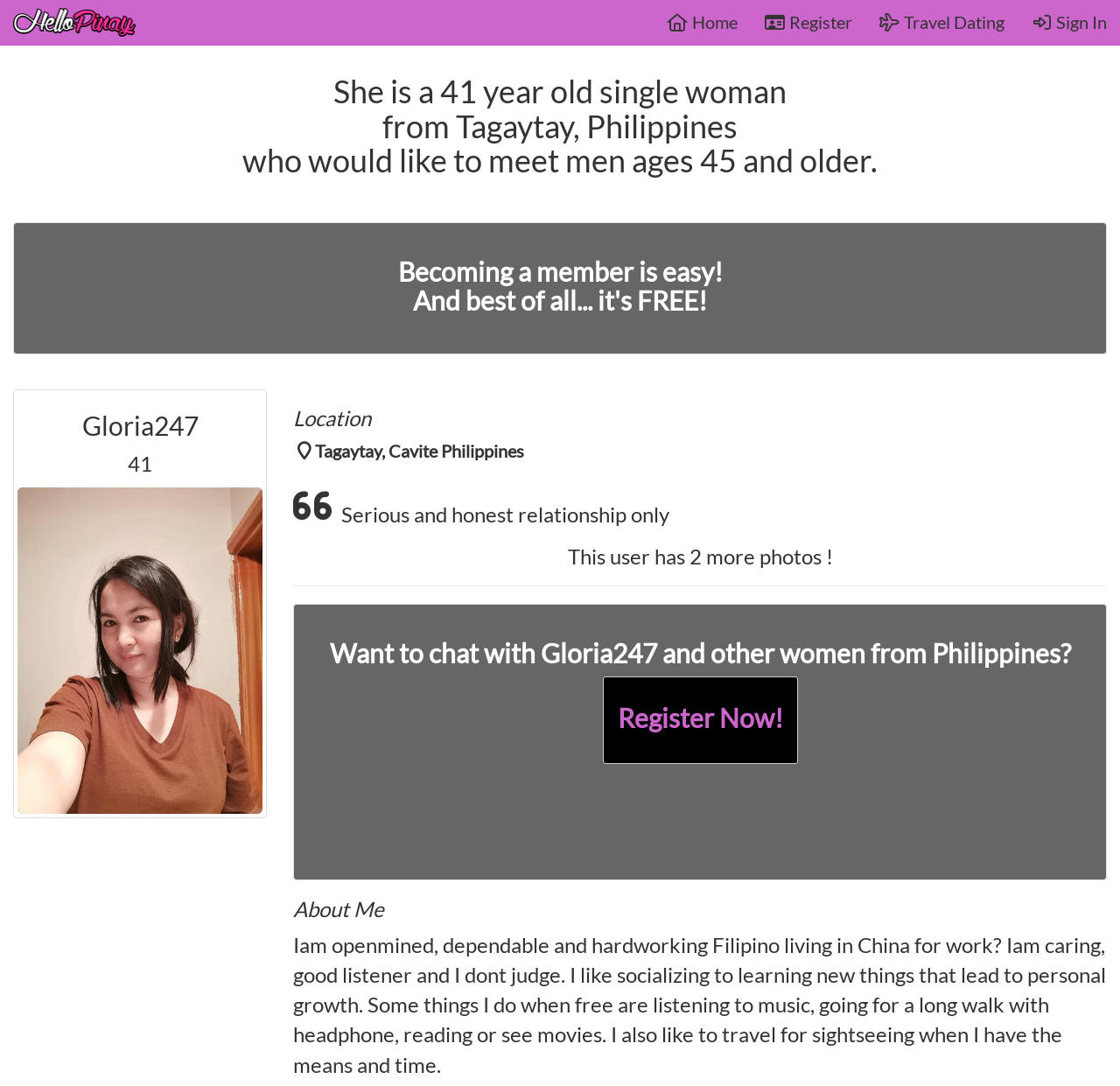How many more photos does Gloria247 have?
Please answer the question with as much detail and depth as you can.

The webpage mentions that Gloria247 has 2 more photos, which is indicated by the heading 'This user has 2 more photos!'.